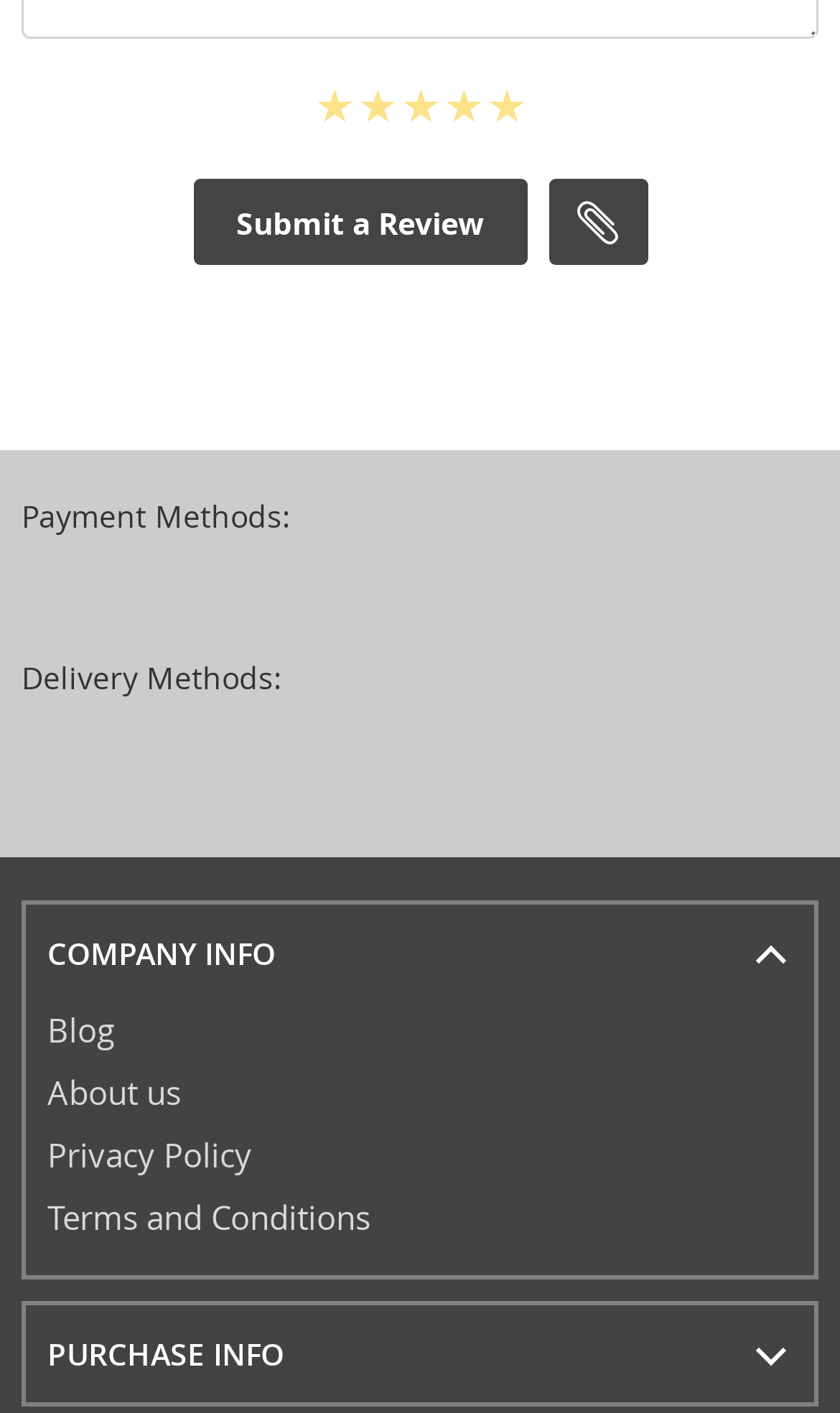What is the purpose of the 'Attach file(s)' option?
Ensure your answer is thorough and detailed.

The 'Attach file(s)' option is likely used to upload files that support a review or feedback, as it is placed alongside the 'Submit a Review' button, and contains a 'Choose Files' button that allows users to select files to upload.